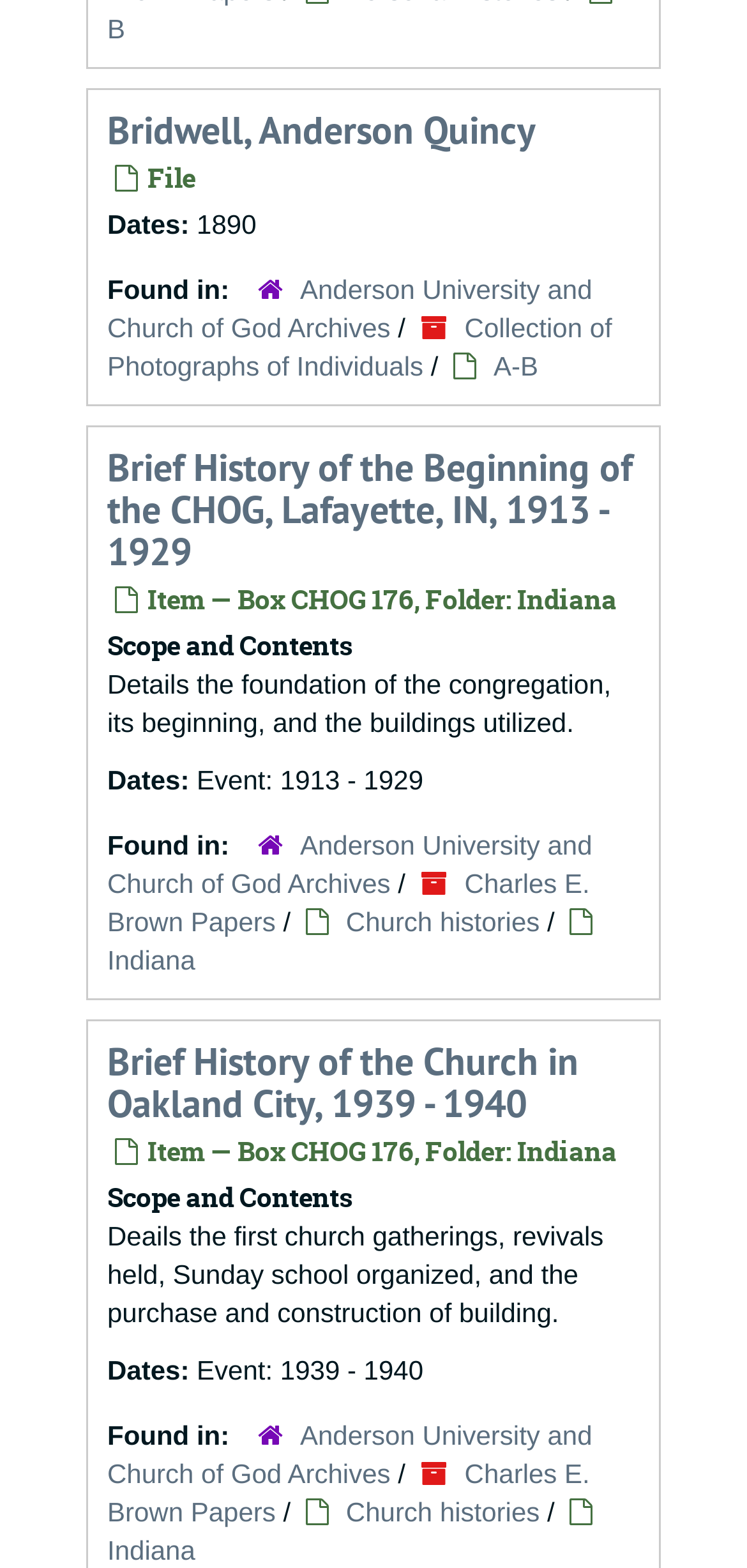Return the bounding box coordinates of the UI element that corresponds to this description: "Collection of Photographs of Individuals". The coordinates must be given as four float numbers in the range of 0 and 1, [left, top, right, bottom].

[0.144, 0.199, 0.819, 0.243]